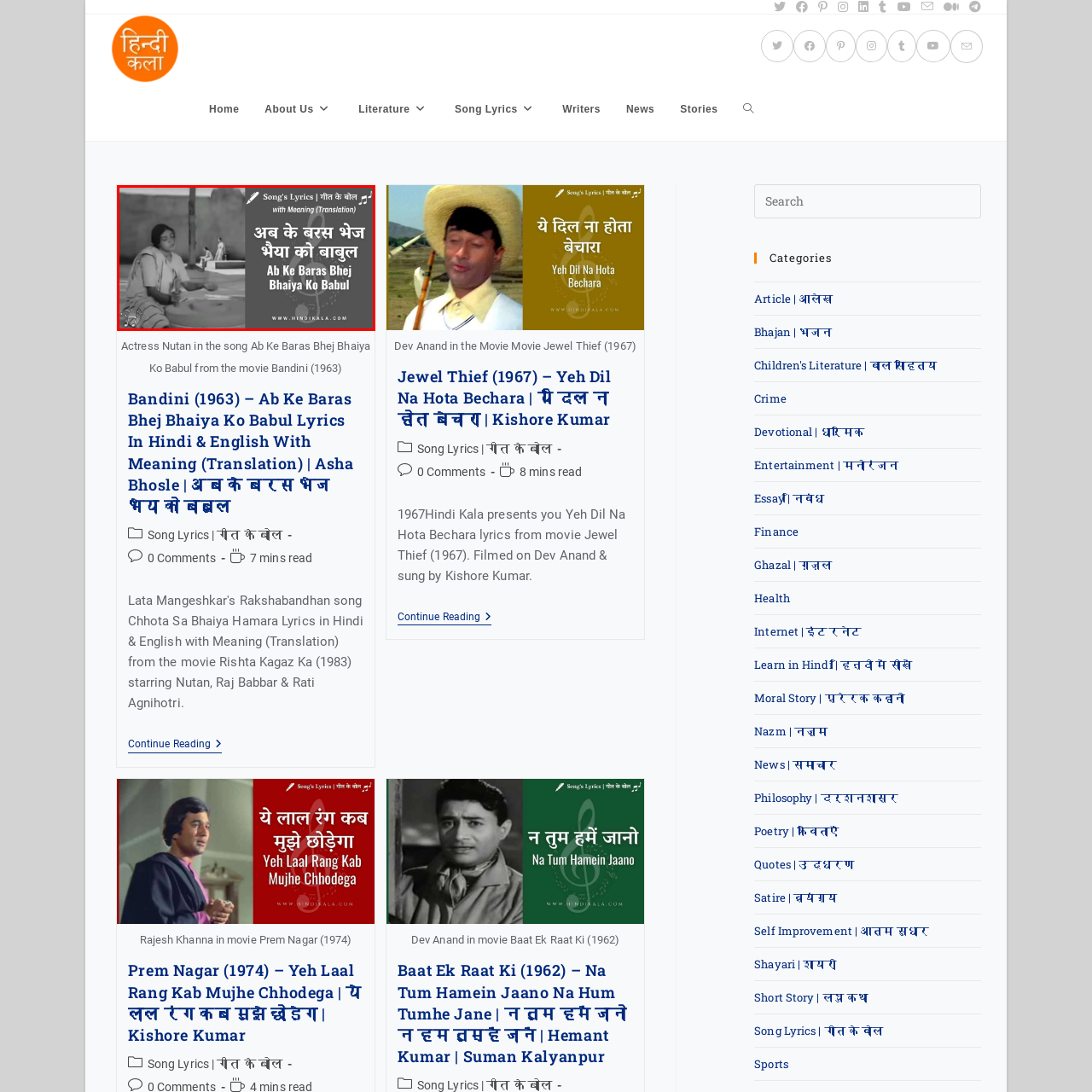What is the language of the song title?
Carefully scrutinize the image inside the red bounding box and generate a comprehensive answer, drawing from the visual content.

The caption provides the song title 'अब के बरस भेज भैया को बाबुल' alongside its transliteration, indicating that the original language of the song title is Hindi.